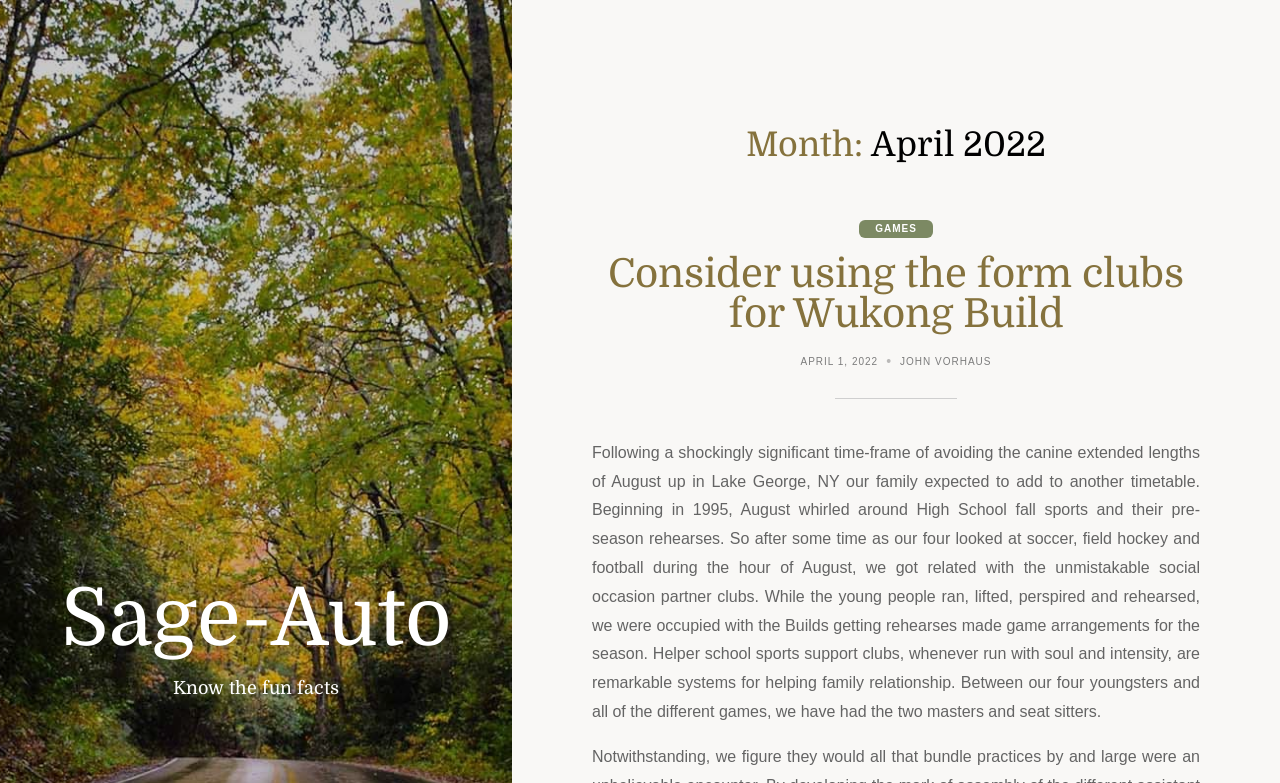Refer to the image and answer the question with as much detail as possible: What is the month mentioned in the webpage?

The month mentioned in the webpage is April 2022, which can be found in the heading 'Month: April 2022' located at the top of the webpage.